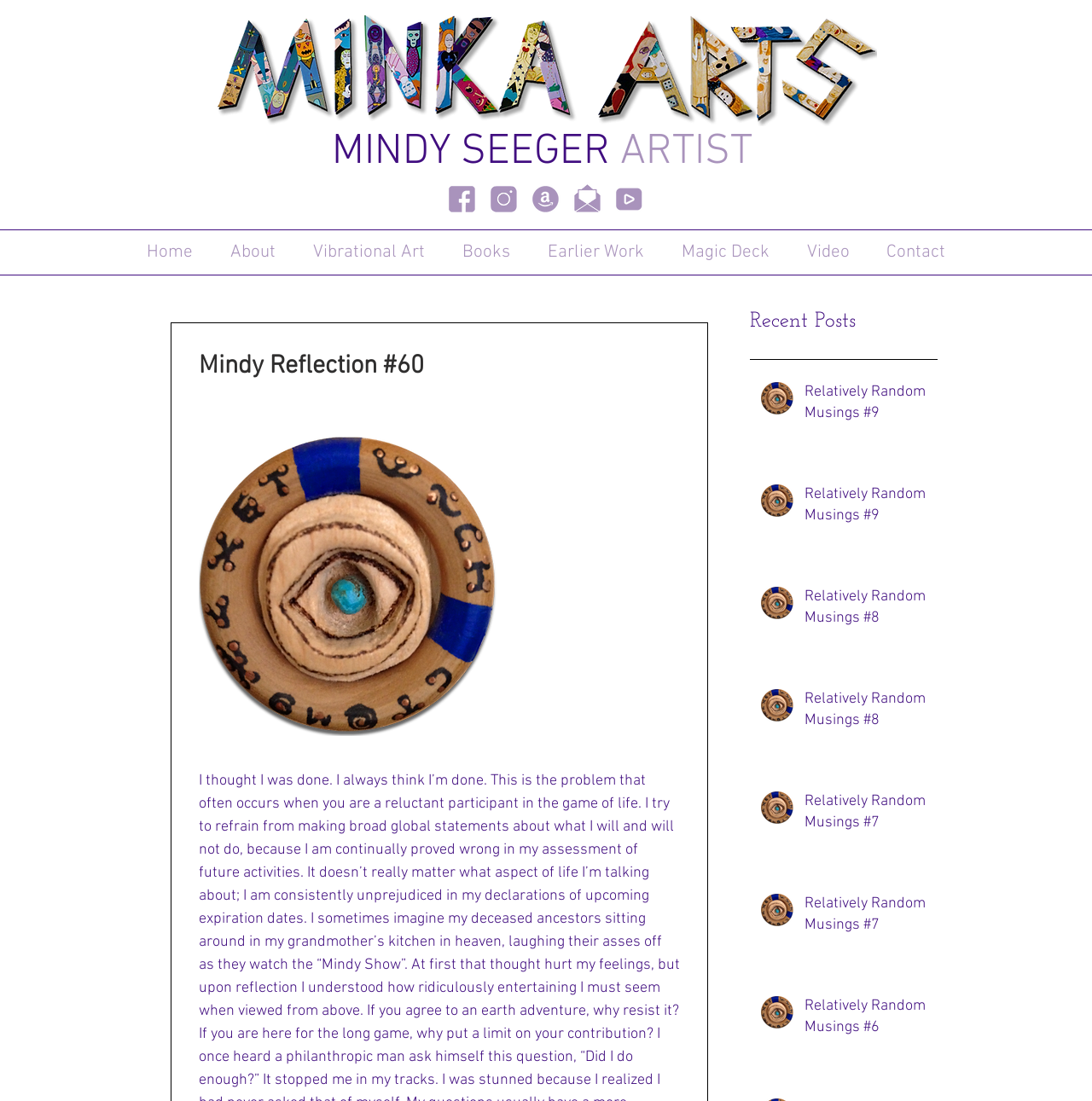Pinpoint the bounding box coordinates of the element you need to click to execute the following instruction: "Go to the About page". The bounding box should be represented by four float numbers between 0 and 1, in the format [left, top, right, bottom].

[0.193, 0.218, 0.269, 0.24]